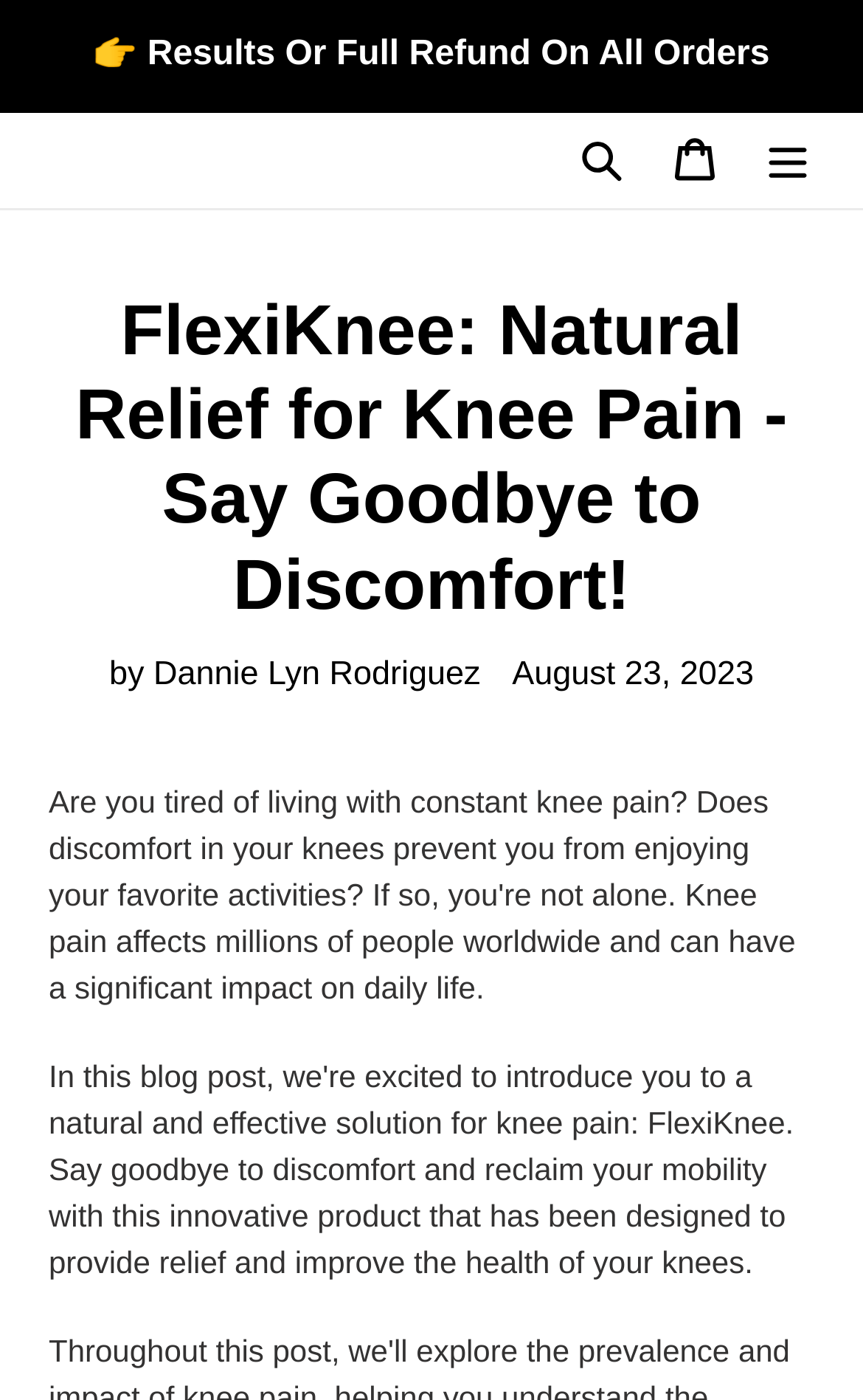How many links are available in the top navigation bar?
Based on the image, answer the question with a single word or brief phrase.

1